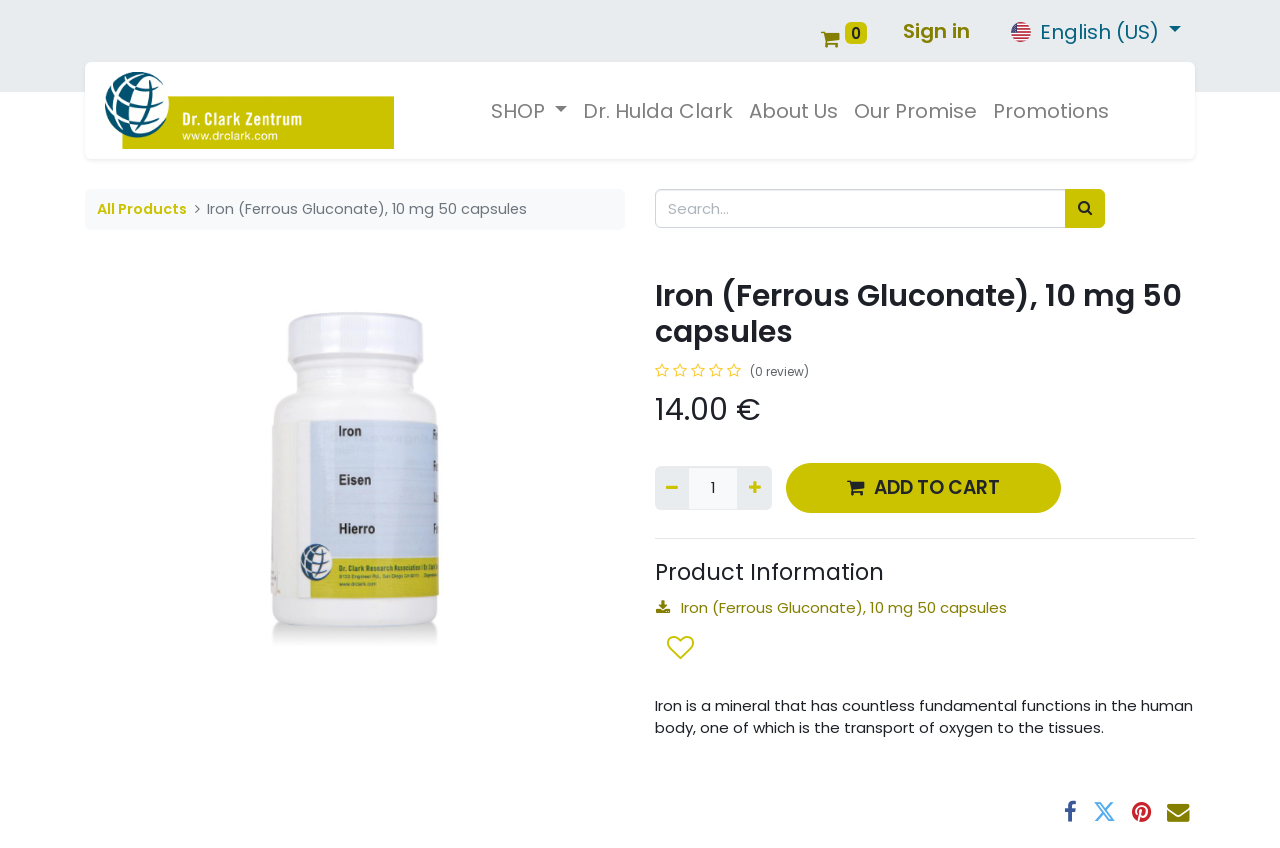Respond to the question below with a single word or phrase:
What is the name of the product?

Iron (Ferrous Gluconate), 10 mg 50 capsules